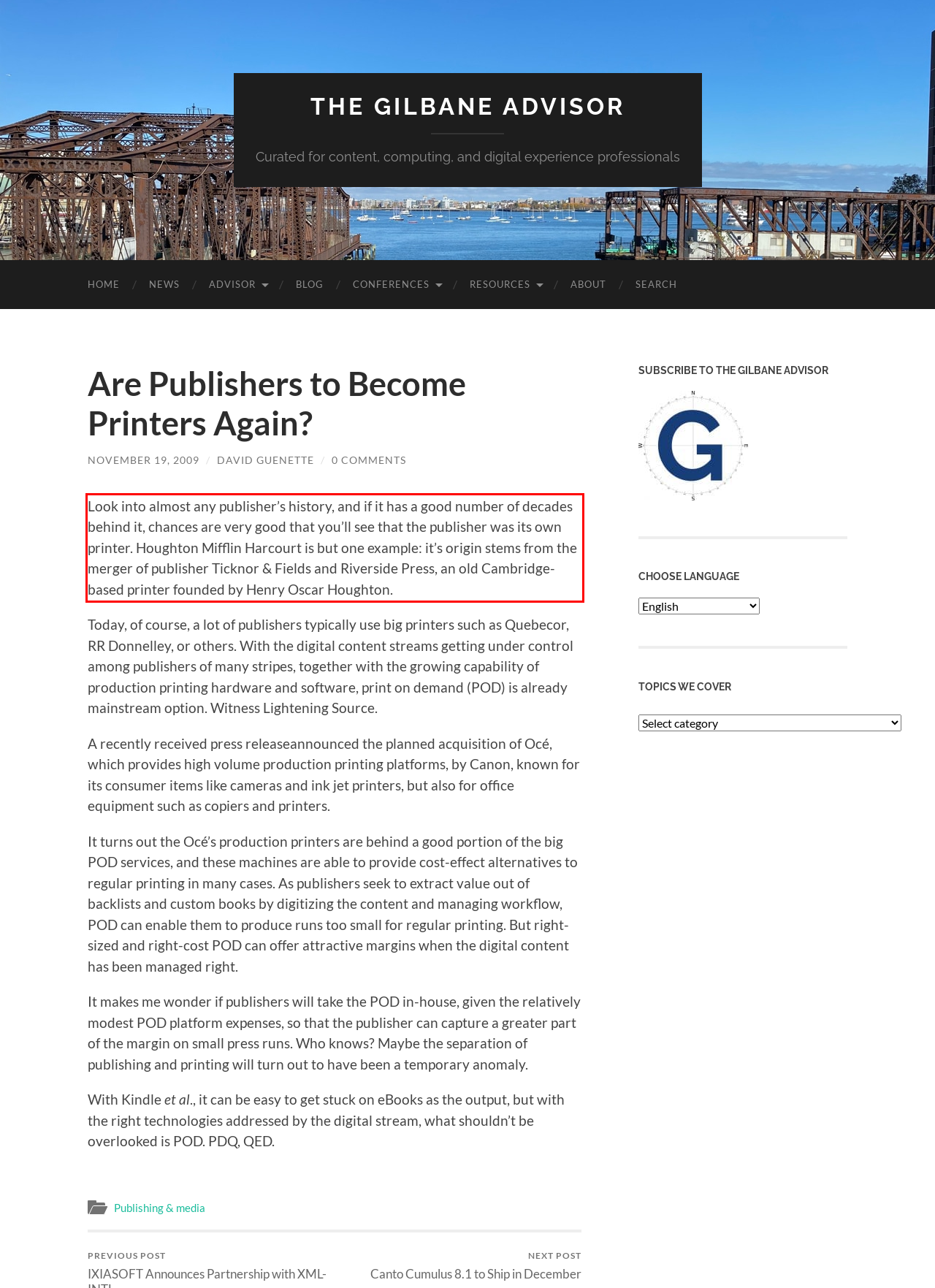You are looking at a screenshot of a webpage with a red rectangle bounding box. Use OCR to identify and extract the text content found inside this red bounding box.

Look into almost any publisher’s history, and if it has a good number of decades behind it, chances are very good that you’ll see that the publisher was its own printer. Houghton Mifflin Harcourt is but one example: it’s origin stems from the merger of publisher Ticknor & Fields and Riverside Press, an old Cambridge-based printer founded by Henry Oscar Houghton.